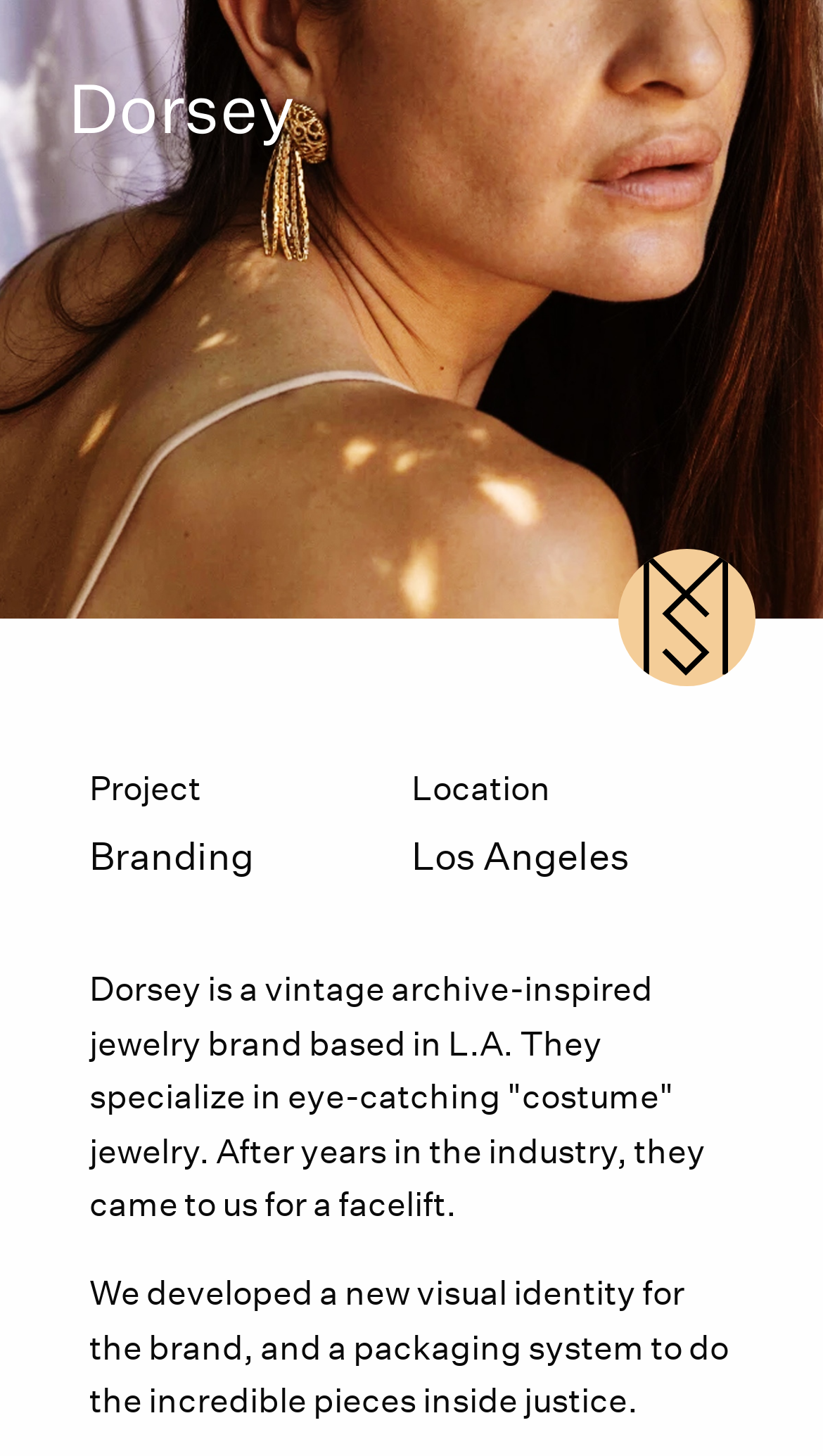Locate the bounding box coordinates of the element's region that should be clicked to carry out the following instruction: "Click the Home link". The coordinates need to be four float numbers between 0 and 1, i.e., [left, top, right, bottom].

[0.083, 0.511, 0.917, 0.556]